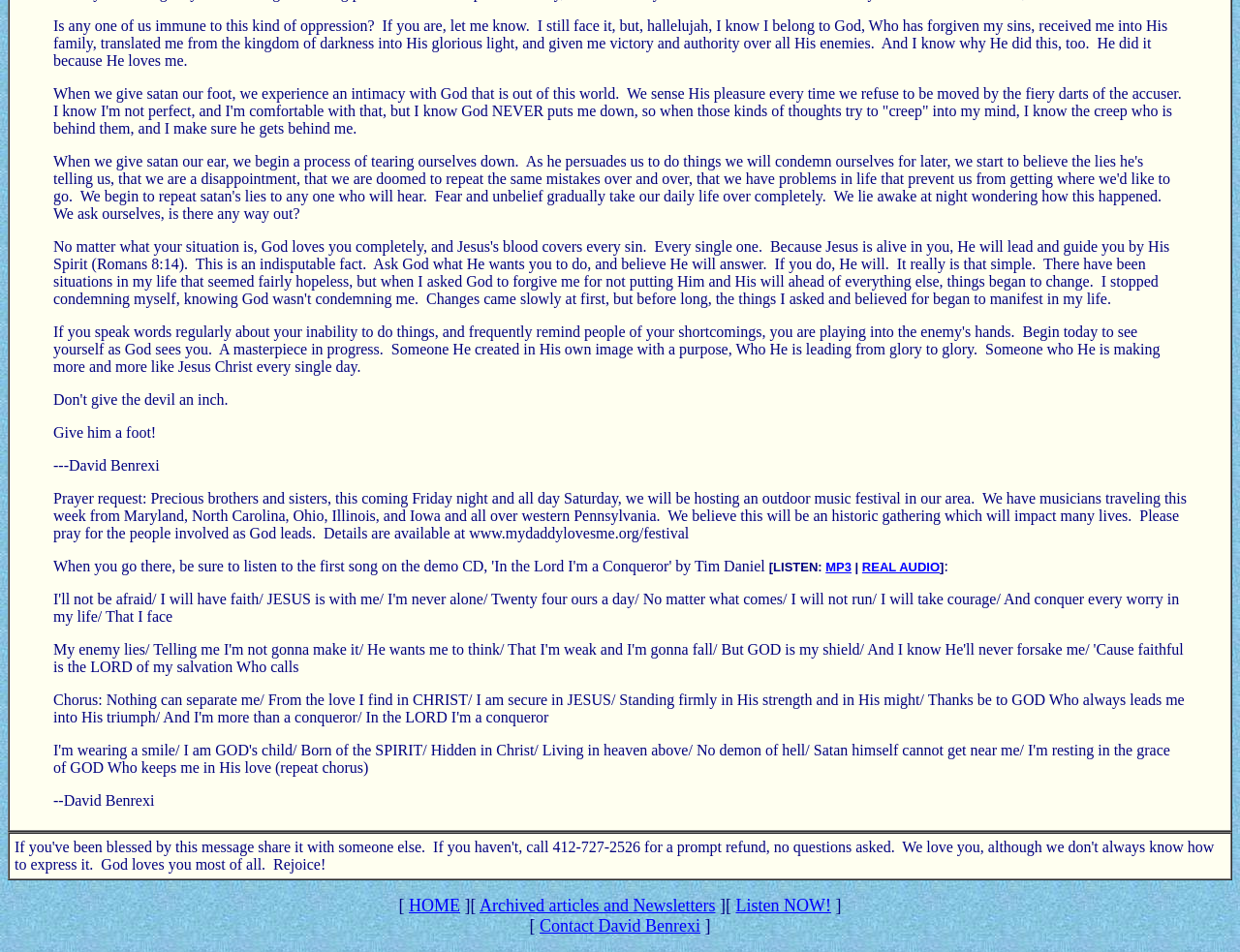Determine the bounding box of the UI element mentioned here: "HOME". The coordinates must be in the format [left, top, right, bottom] with values ranging from 0 to 1.

[0.33, 0.941, 0.371, 0.962]